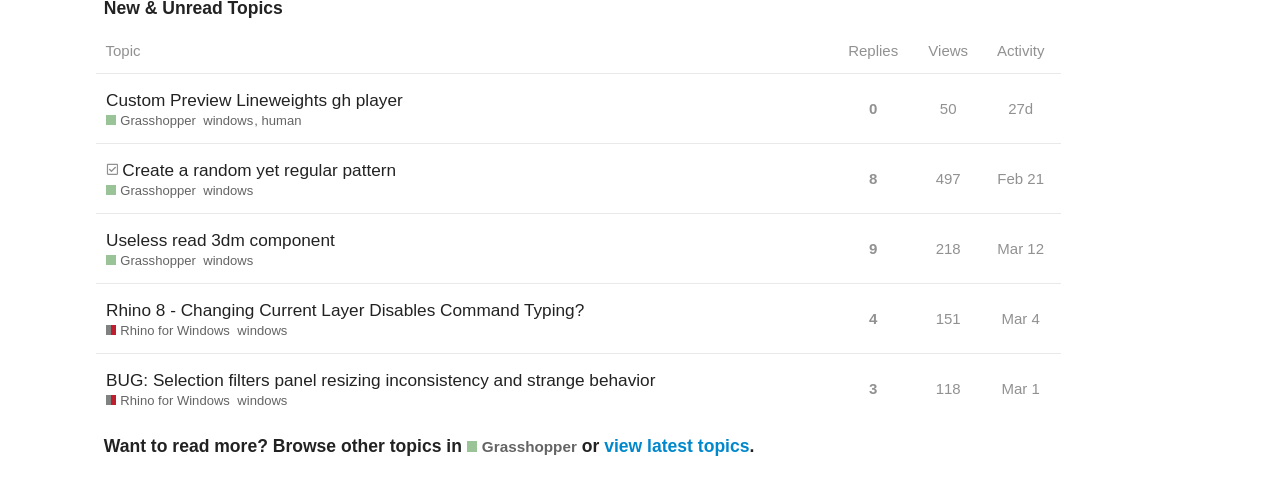How many views does the fifth topic have?
Using the information from the image, give a concise answer in one word or a short phrase.

151